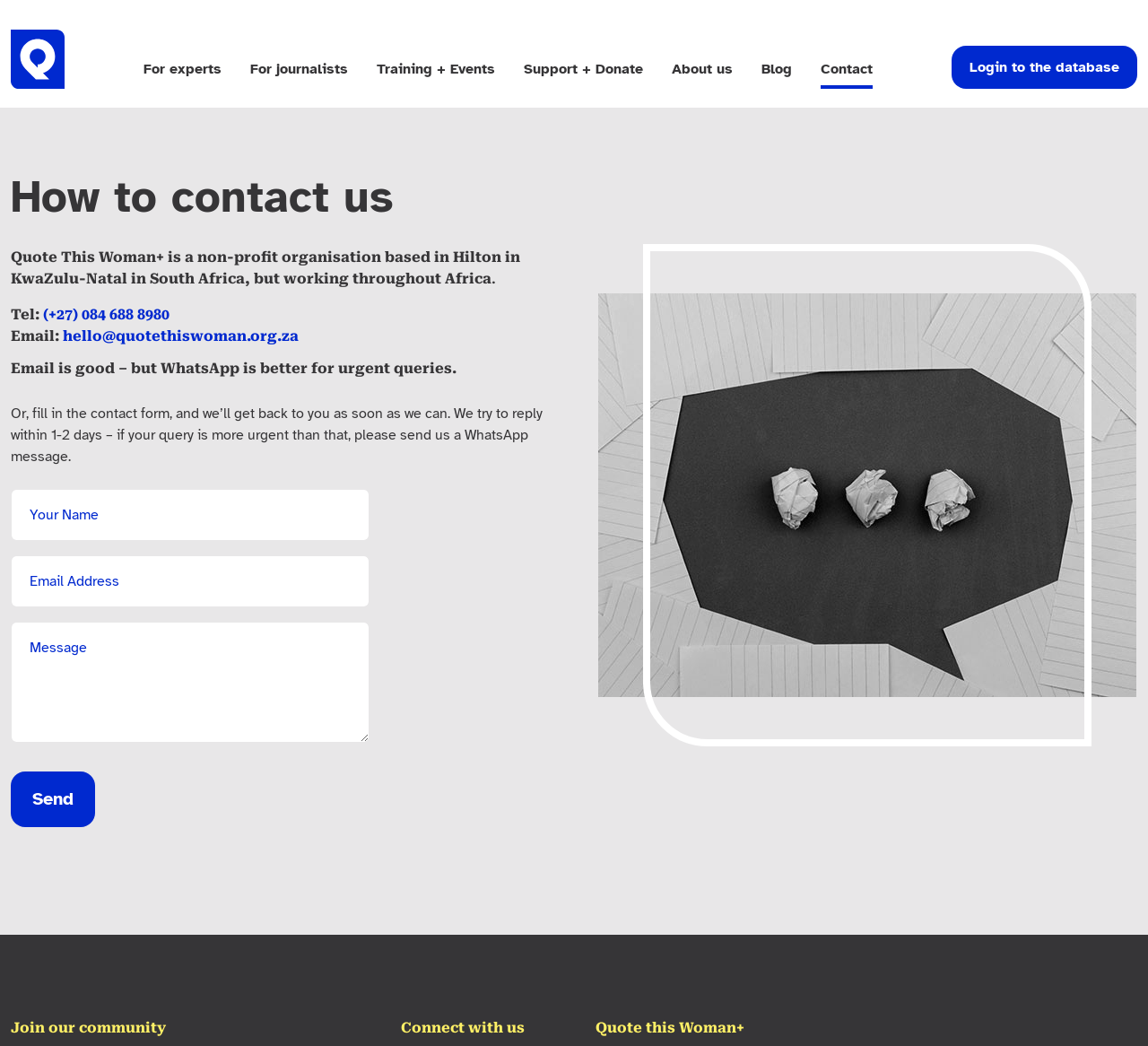Give a comprehensive overview of the webpage, including key elements.

The webpage is about the contact details of Quote This Woman+, a South African non-profit organization. At the top left corner, there is a small image and a link. A navigation menu, labeled as "Top Menu", spans across the top of the page, containing 7 links: "For experts", "For journalists", "Training + Events", "Support + Donate", "About us", "Blog", and "Contact". 

Below the navigation menu, there is a main section that occupies most of the page. It starts with a heading "How to contact us" followed by a paragraph of text describing the organization's location and scope of work. 

The contact information is presented in a clear and organized manner. The phone number and email address are listed, with the email address being a clickable link. There is also a note suggesting that WhatsApp is a better option for urgent queries. 

Below the contact information, there is a contact form with three required text boxes and a "Send" button. The form is accompanied by a brief instruction on how to use it.

On the right side of the contact form, there is a large image with the caption "Contact Us". 

At the bottom of the page, there are three headings: "Join our community", "Connect with us", and "Quote this Woman+". These headings seem to be part of a footer section, but their exact purpose is not clear.